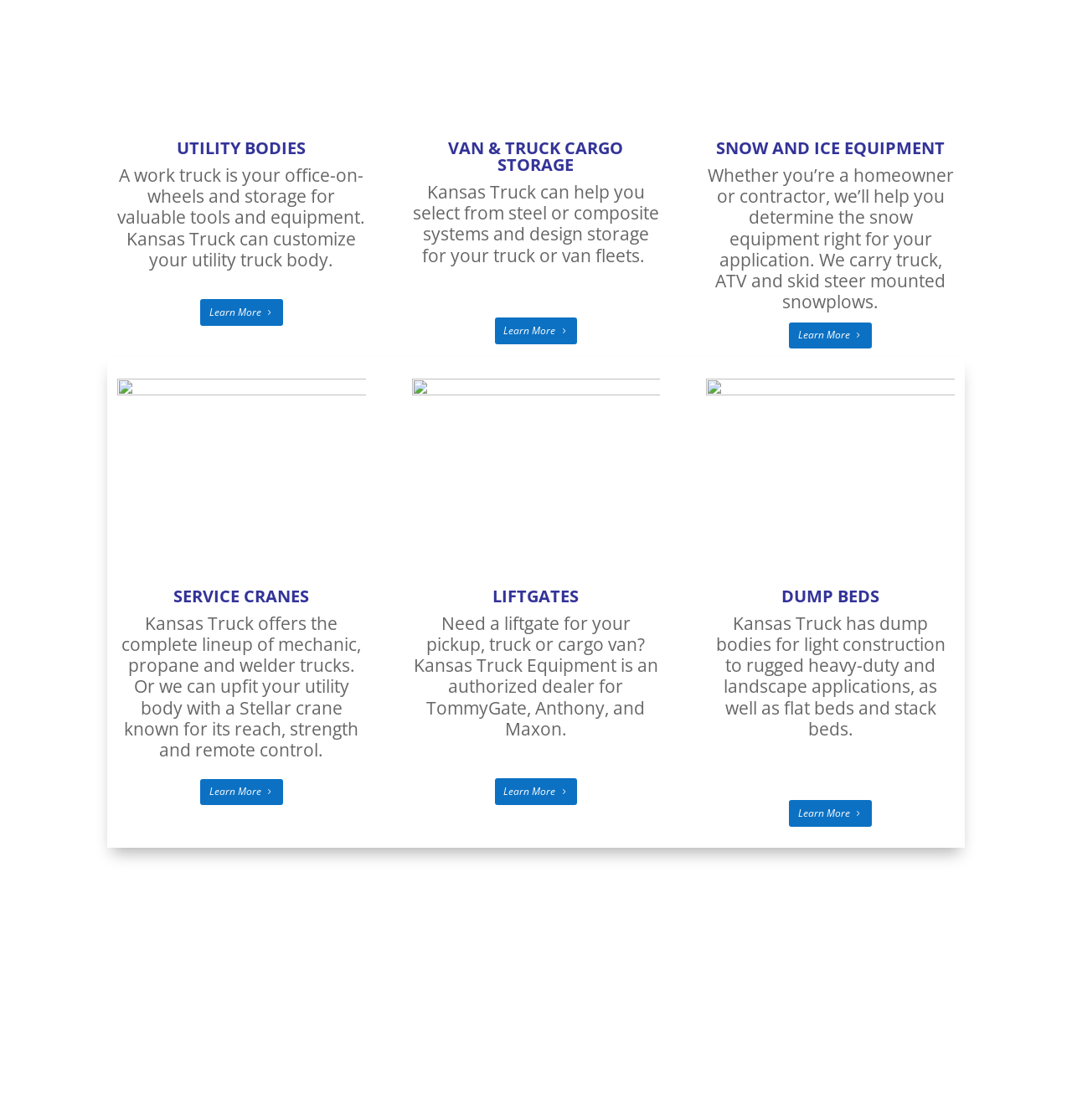Please determine the bounding box coordinates for the UI element described here. Use the format (top-left x, top-left y, bottom-right x, bottom-right y) with values bounded between 0 and 1: Learn More

[0.736, 0.288, 0.813, 0.311]